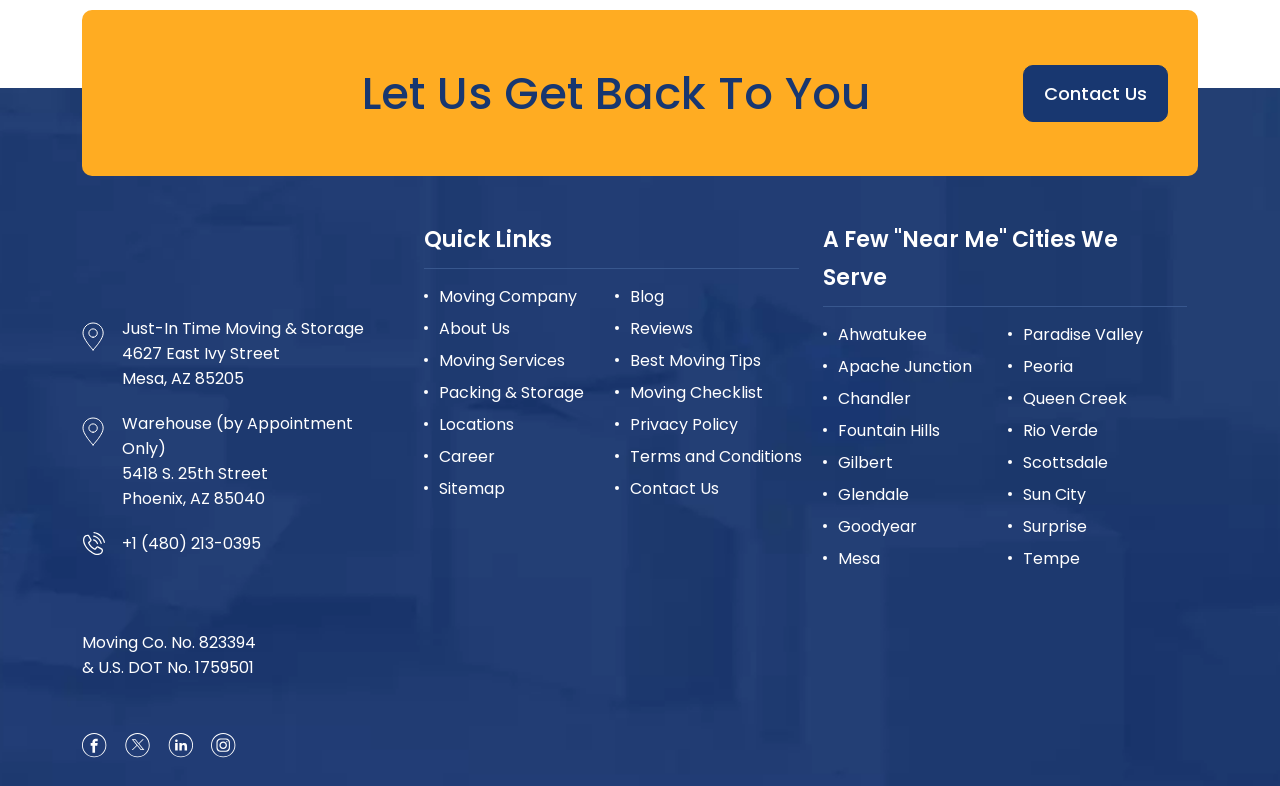Answer this question using a single word or a brief phrase:
What is the warehouse address?

4627 East Ivy Street Mesa, AZ 85205